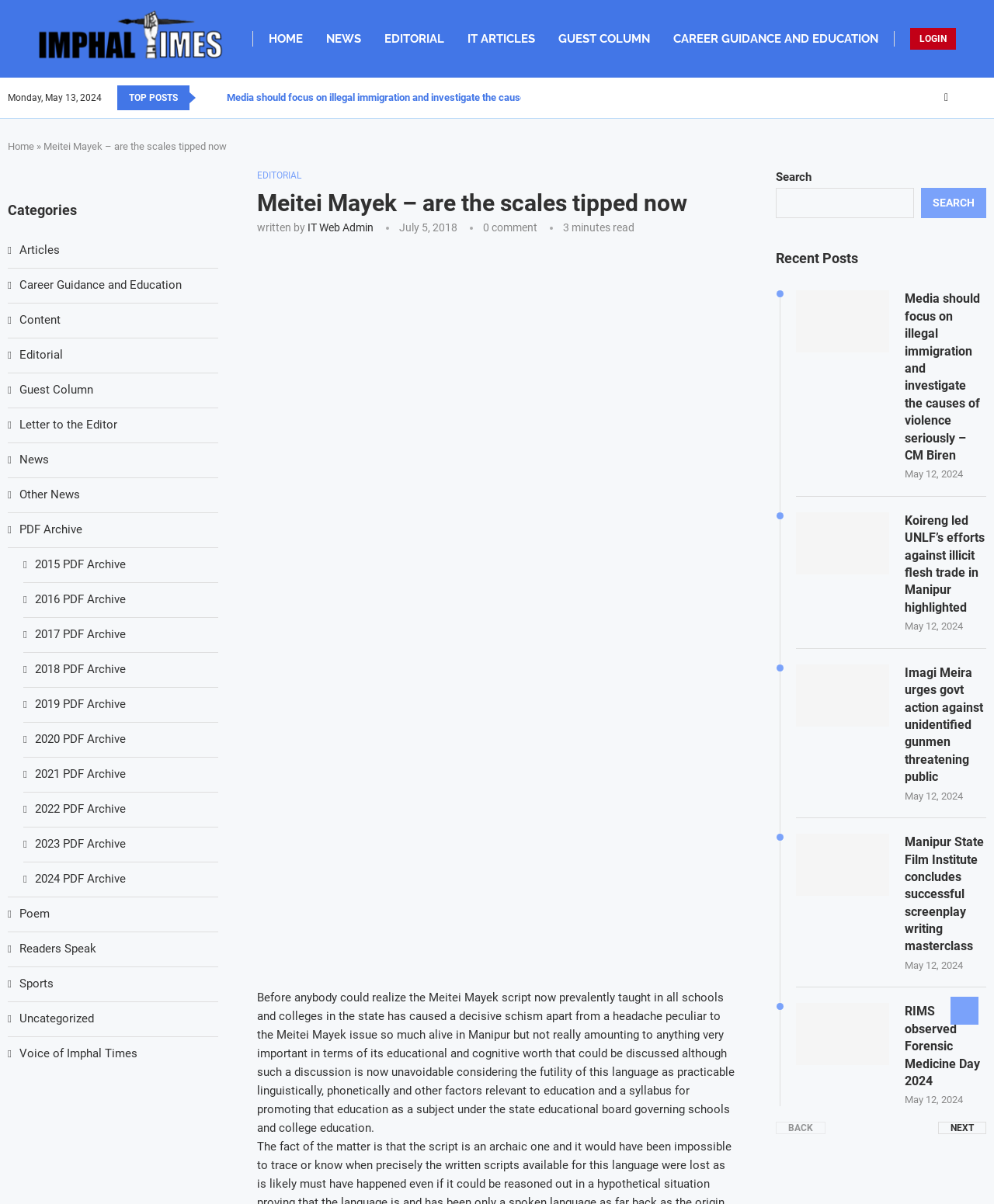Based on the element description "2023 PDF Archive", predict the bounding box coordinates of the UI element.

[0.023, 0.695, 0.219, 0.708]